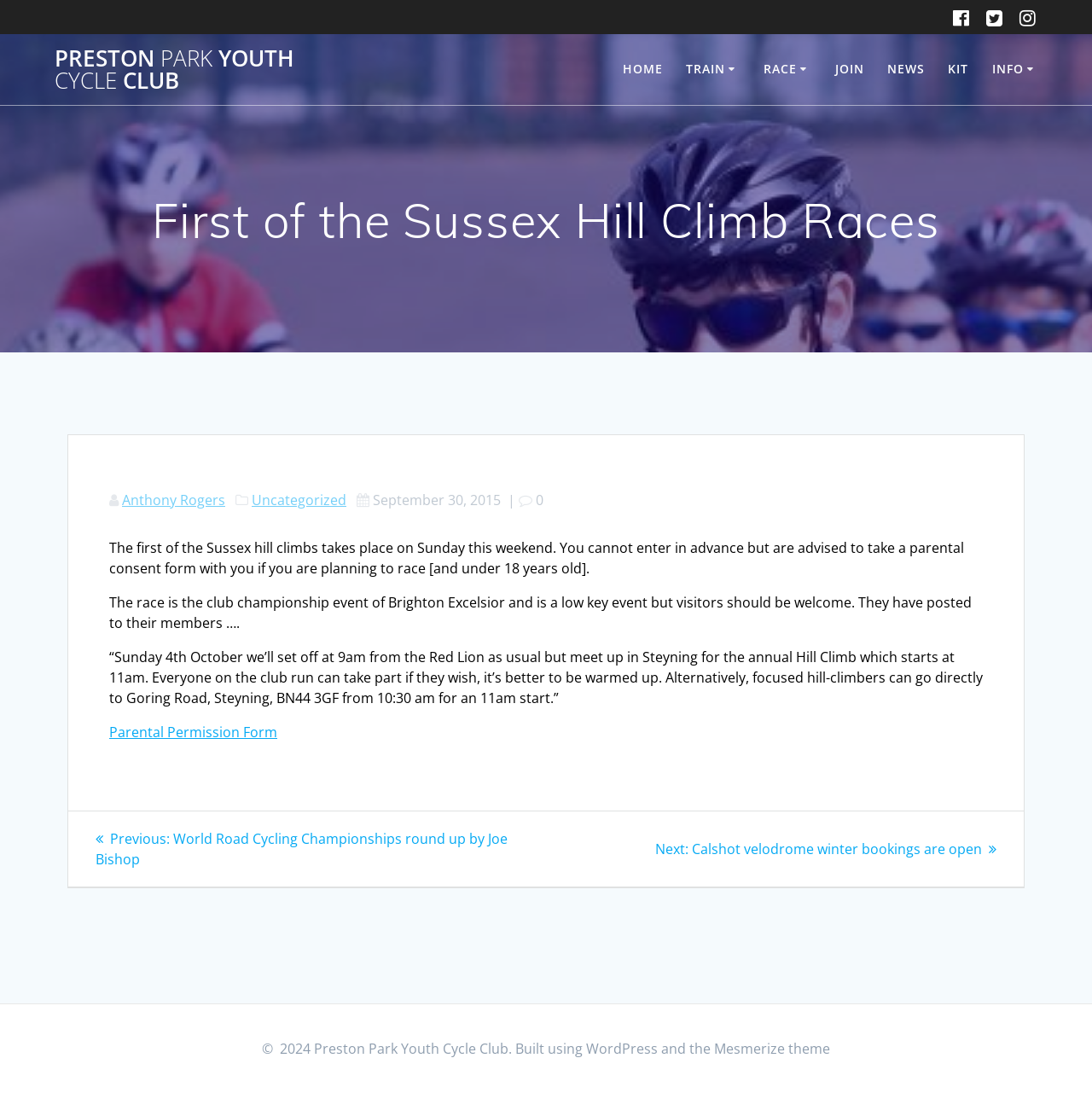Please locate the bounding box coordinates of the element that should be clicked to achieve the given instruction: "Check the club's weekly sessions".

[0.628, 0.083, 0.785, 0.115]